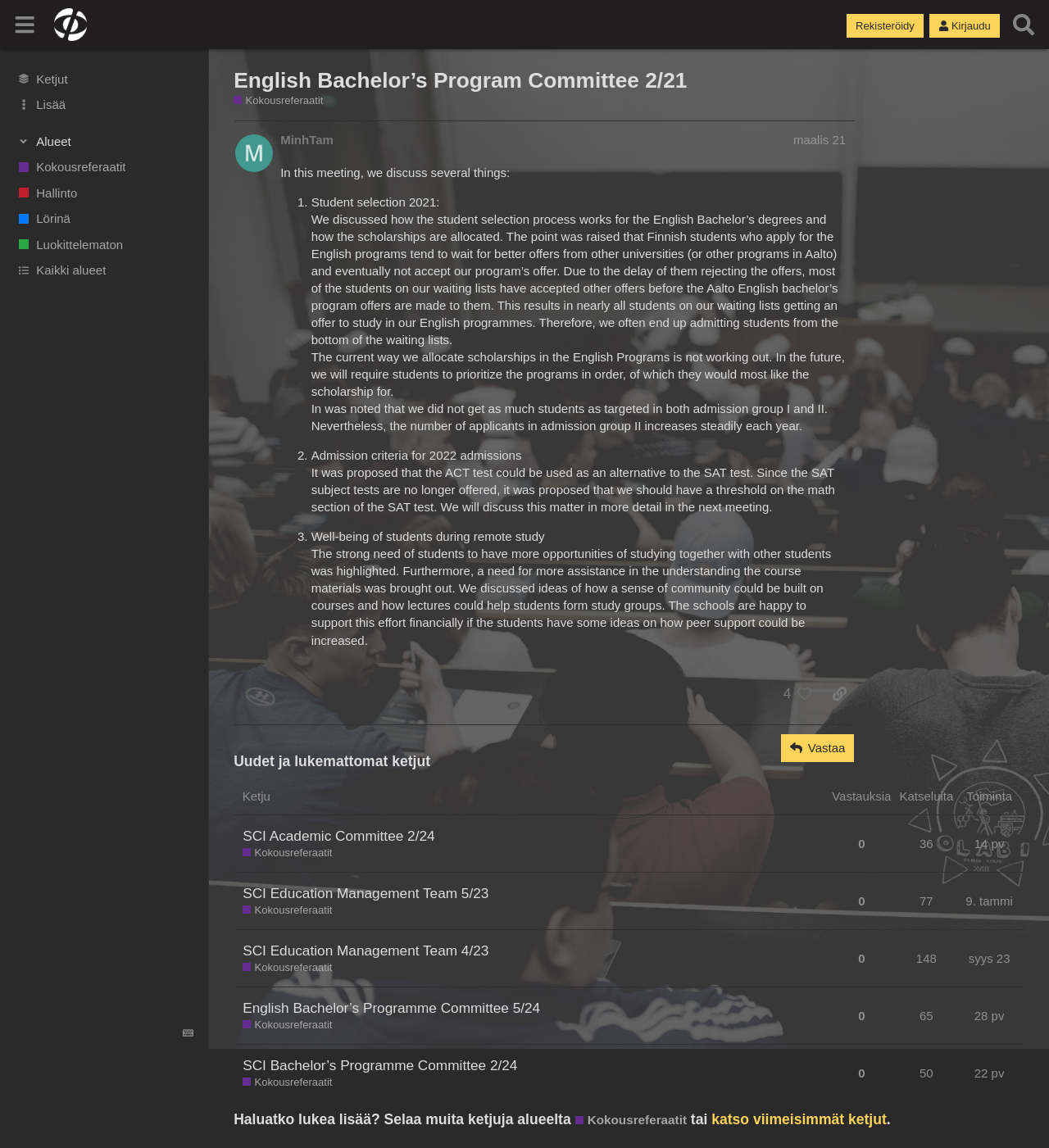Could you find the bounding box coordinates of the clickable area to complete this instruction: "Read the blog post 'Picking the Right Time to Repaint Your Home’s Interior'"?

None